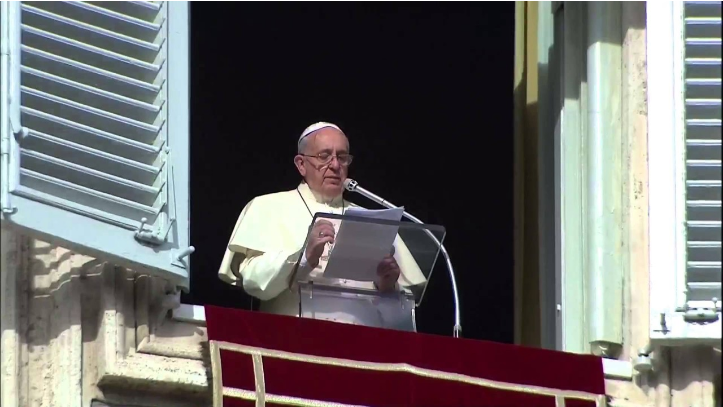What is Pope Francis holding?
Look at the image and answer with only one word or phrase.

A stack of papers